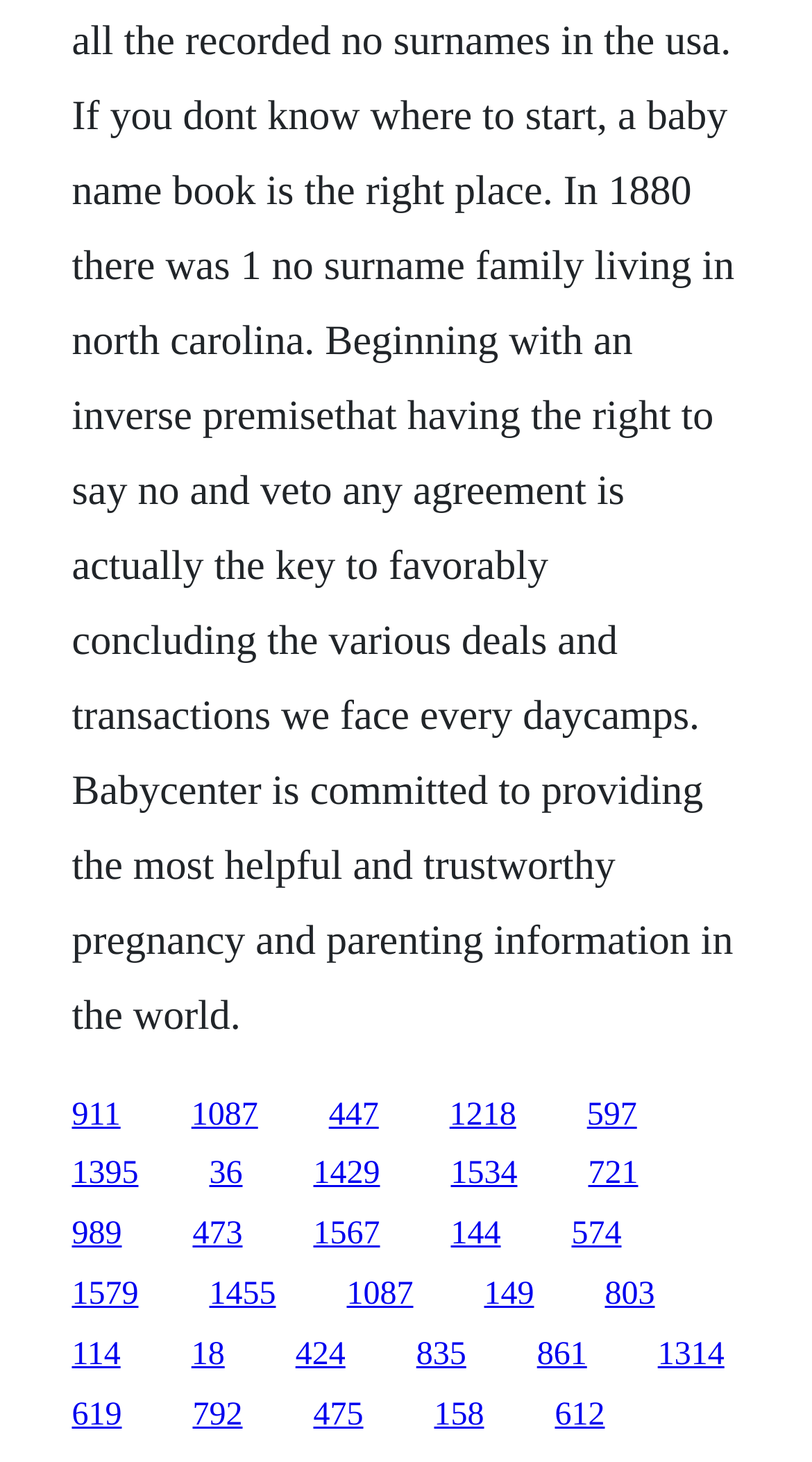Please find the bounding box coordinates of the element that you should click to achieve the following instruction: "access 1218". The coordinates should be presented as four float numbers between 0 and 1: [left, top, right, bottom].

[0.554, 0.75, 0.636, 0.774]